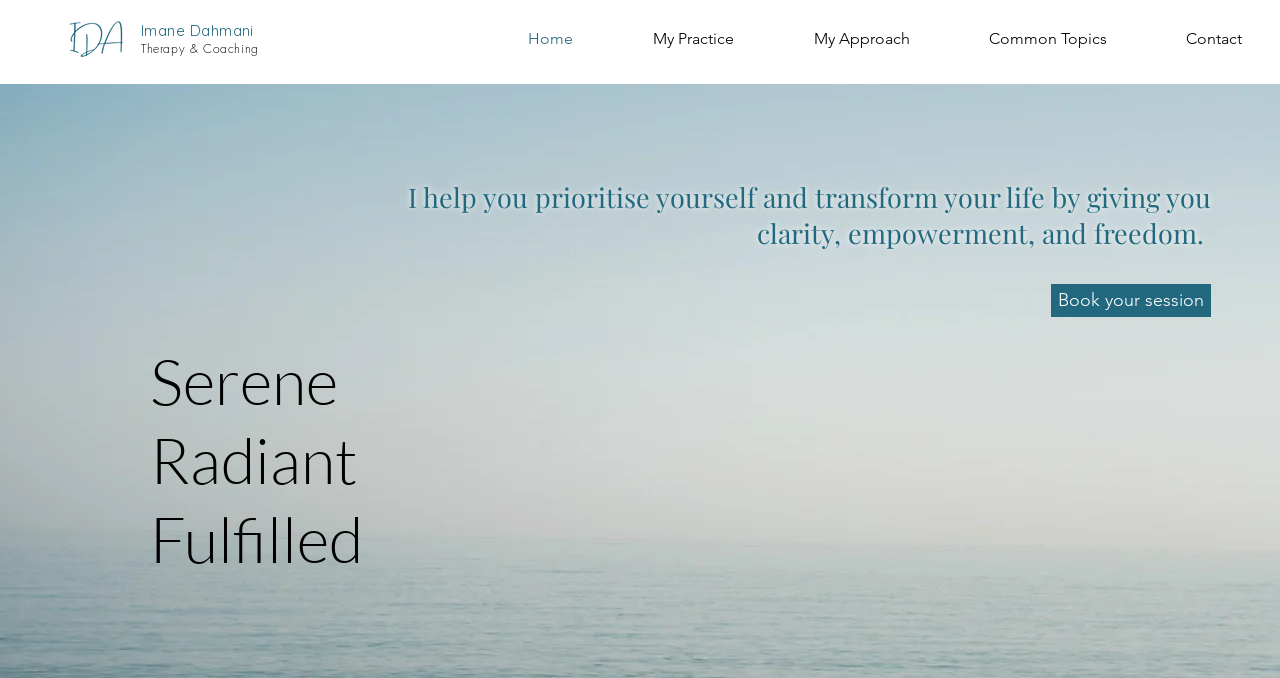Find and provide the bounding box coordinates for the UI element described here: "parent_node: Movies aria-label="Toggle navigation"". The coordinates should be given as four float numbers between 0 and 1: [left, top, right, bottom].

None